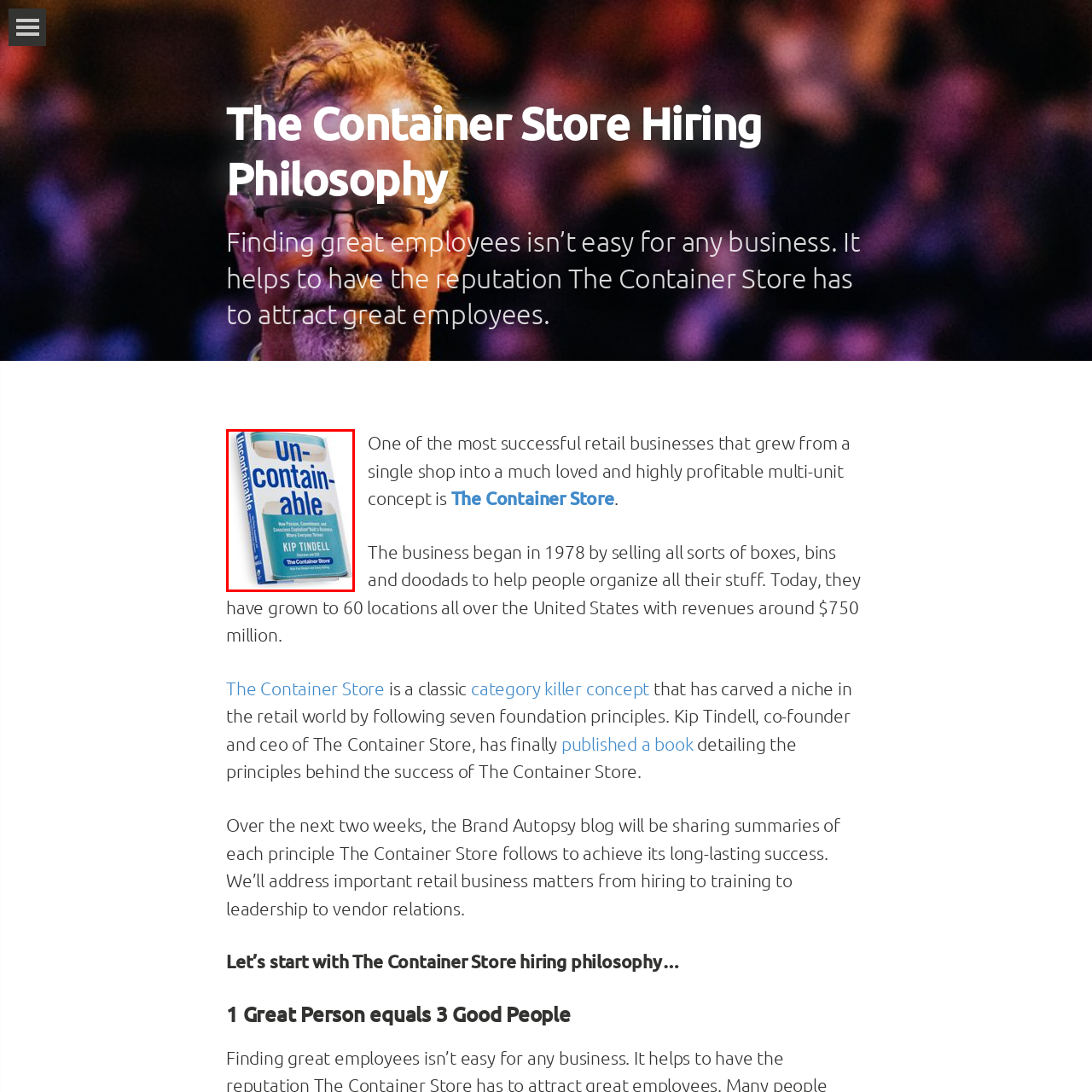Analyze the picture within the red frame, What is the theme of the book 'Uncontainable'? 
Provide a one-word or one-phrase response.

conscious capitalism